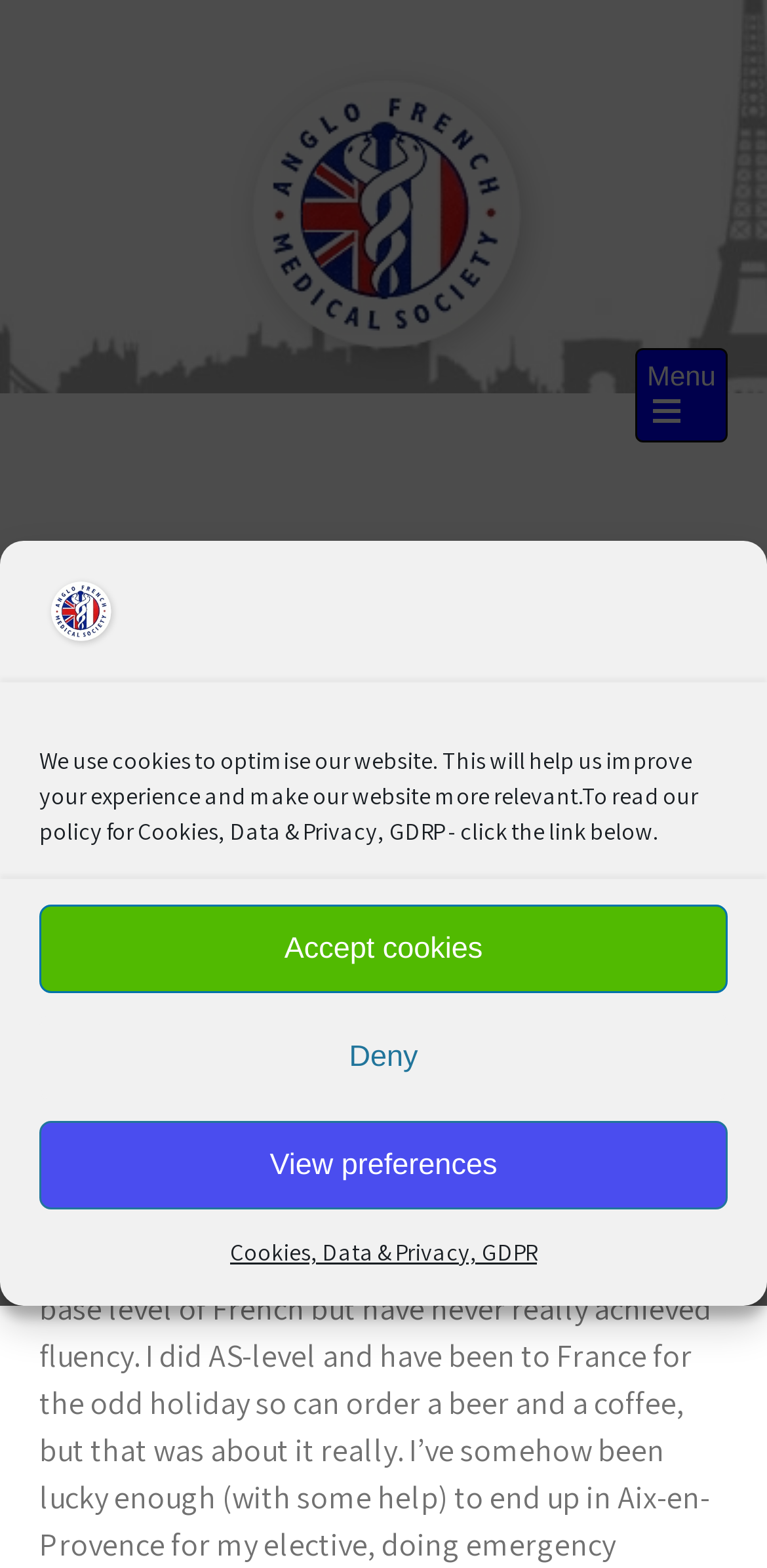Pinpoint the bounding box coordinates of the clickable element needed to complete the instruction: "open the main menu". The coordinates should be provided as four float numbers between 0 and 1: [left, top, right, bottom].

[0.828, 0.222, 0.949, 0.282]